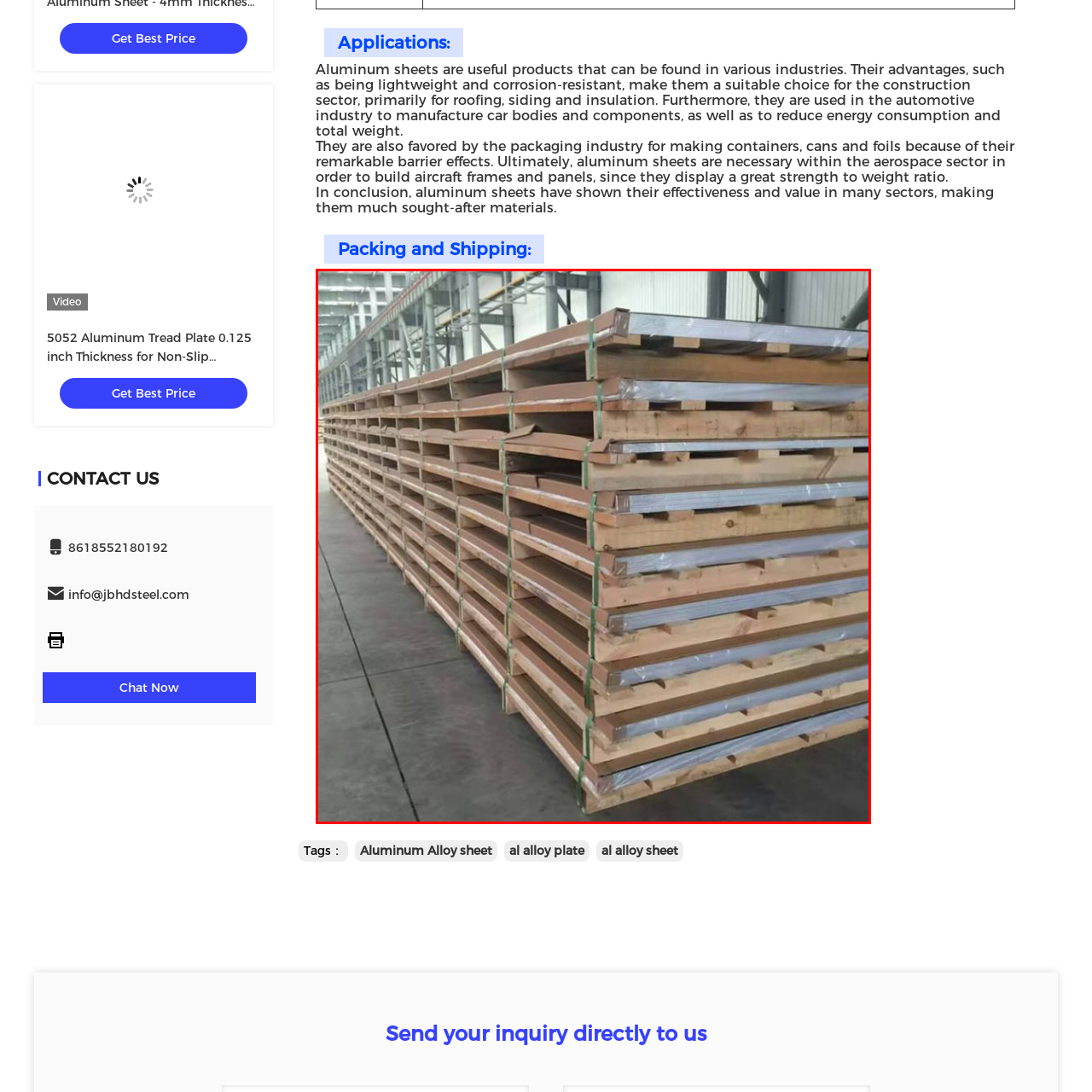What is the purpose of the green straps?
Direct your attention to the image marked by the red bounding box and answer the question with a single word or phrase.

Preventing damage